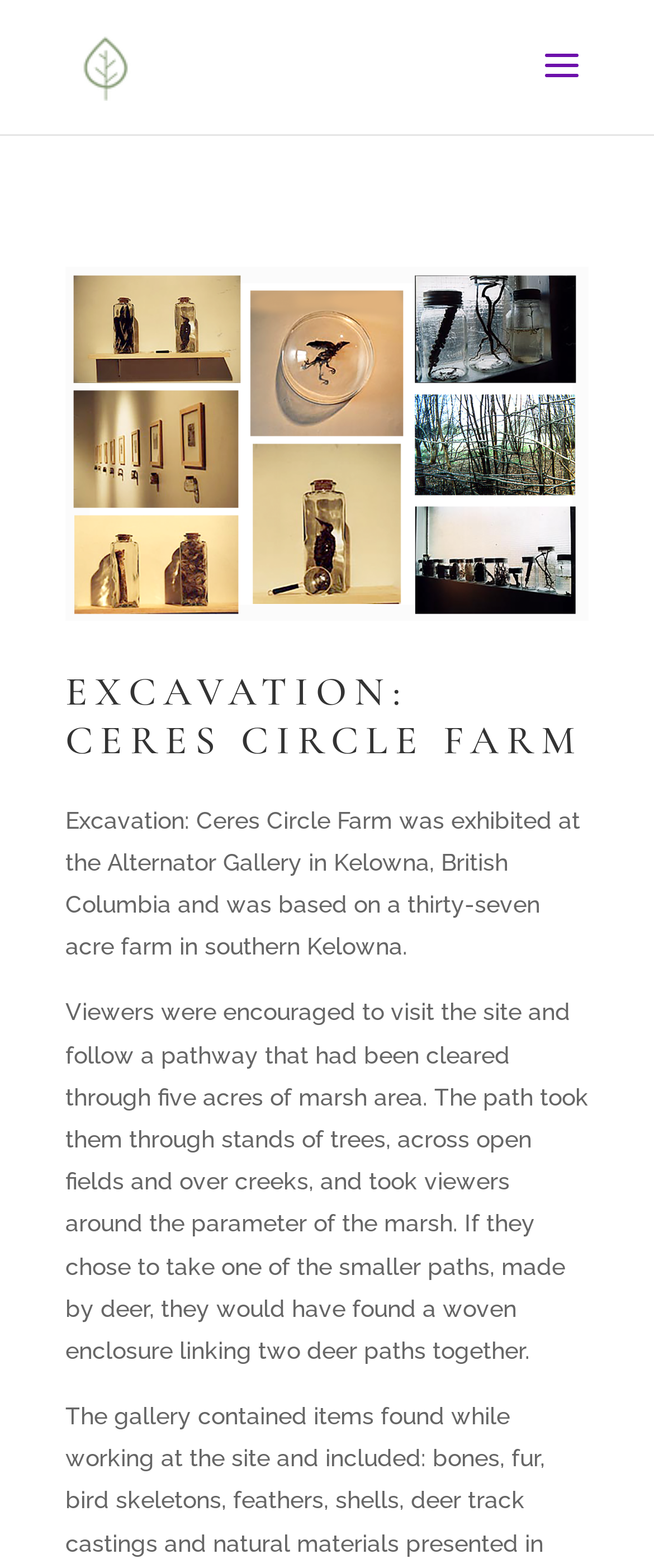Find and extract the text of the primary heading on the webpage.

EXCAVATION:
CERES CIRCLE FARM